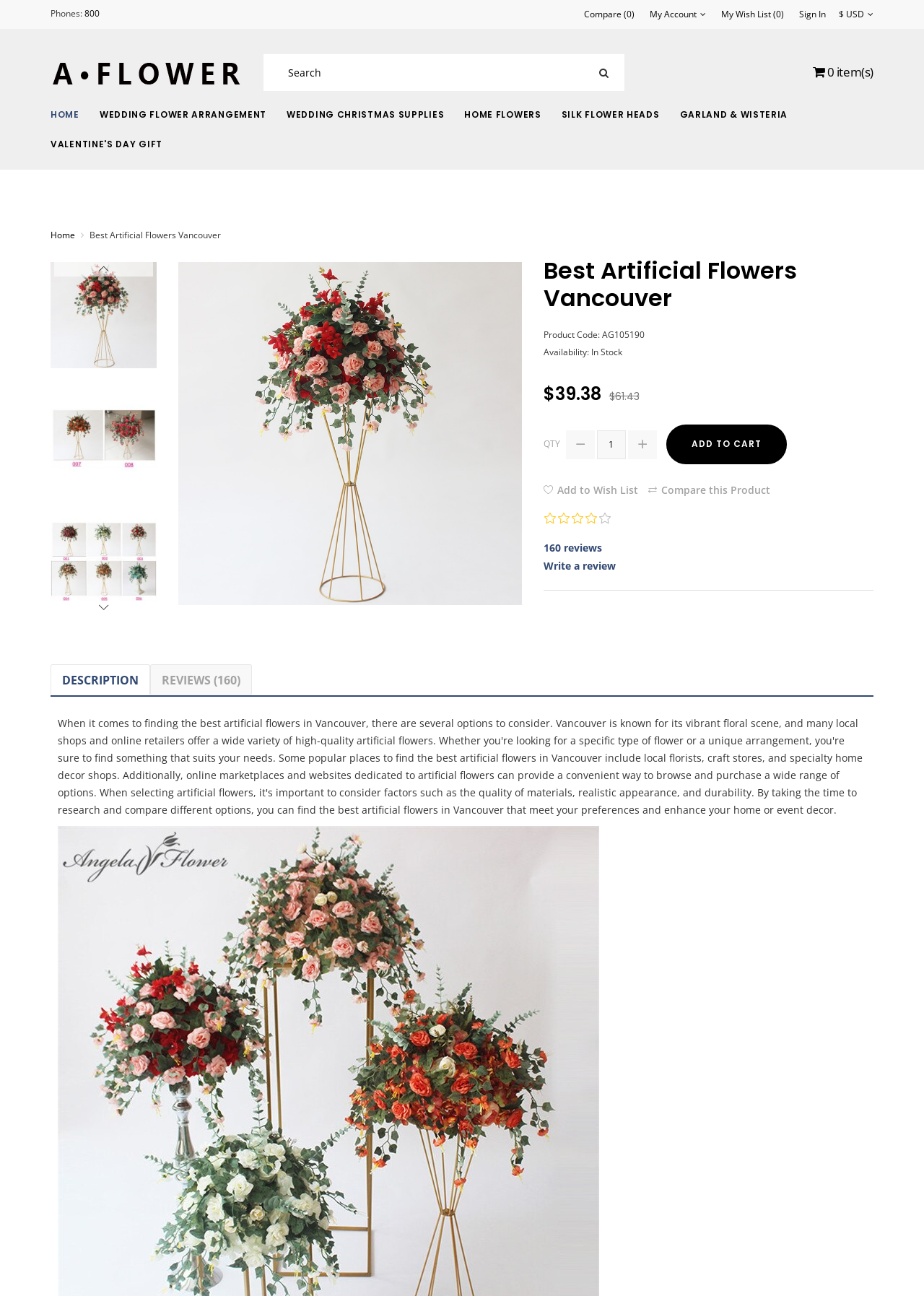Provide a short answer using a single word or phrase for the following question: 
How many reviews are there for this product?

160